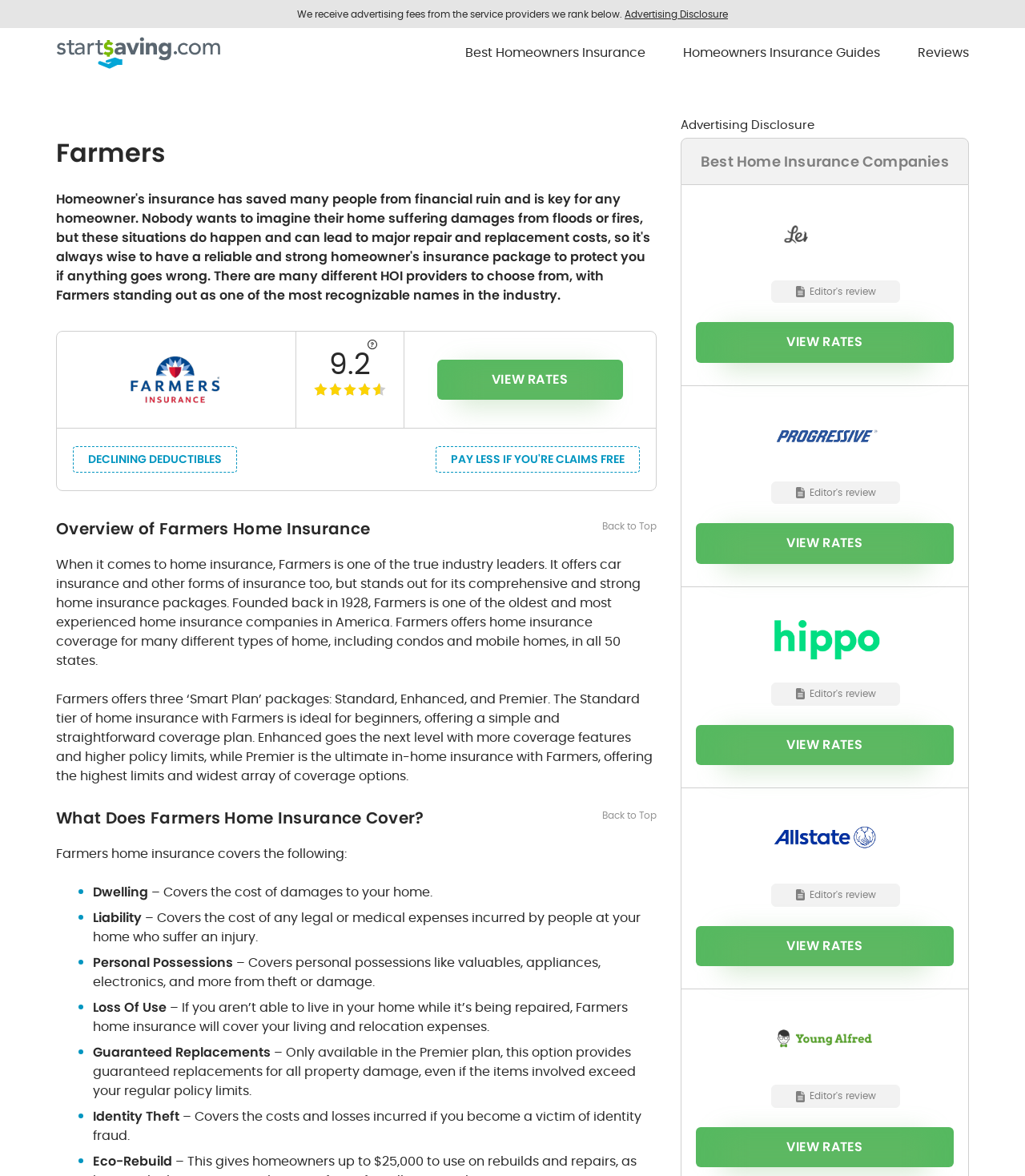Find the bounding box coordinates for the element that must be clicked to complete the instruction: "Click on the 'Best Homeowners Insurance' link". The coordinates should be four float numbers between 0 and 1, indicated as [left, top, right, bottom].

[0.454, 0.037, 0.63, 0.052]